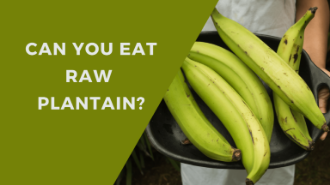What is the purpose of the image? Using the information from the screenshot, answer with a single word or phrase.

To discuss raw plantains